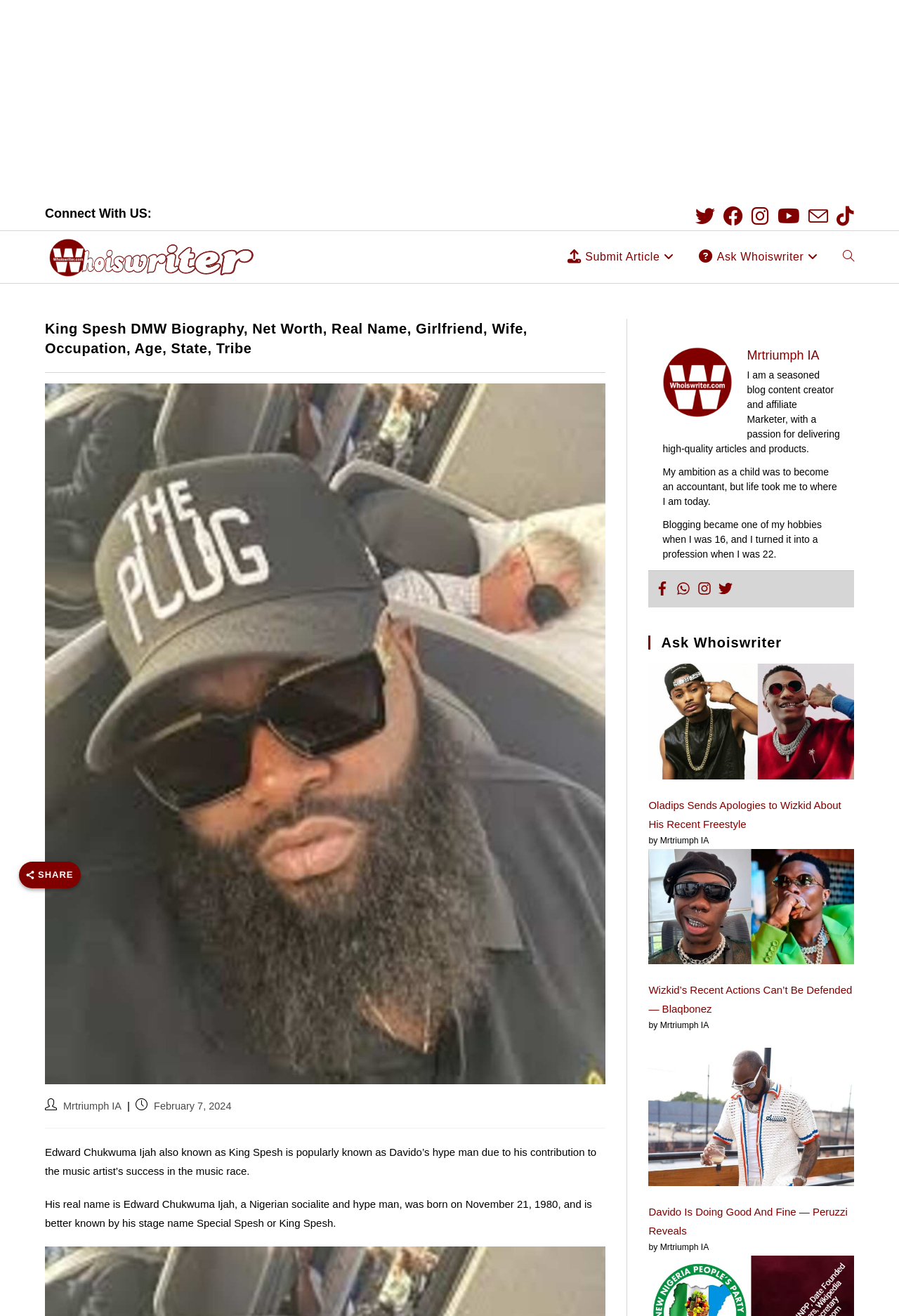Identify the bounding box coordinates of the specific part of the webpage to click to complete this instruction: "Ask Whoiswriter".

[0.766, 0.176, 0.926, 0.215]